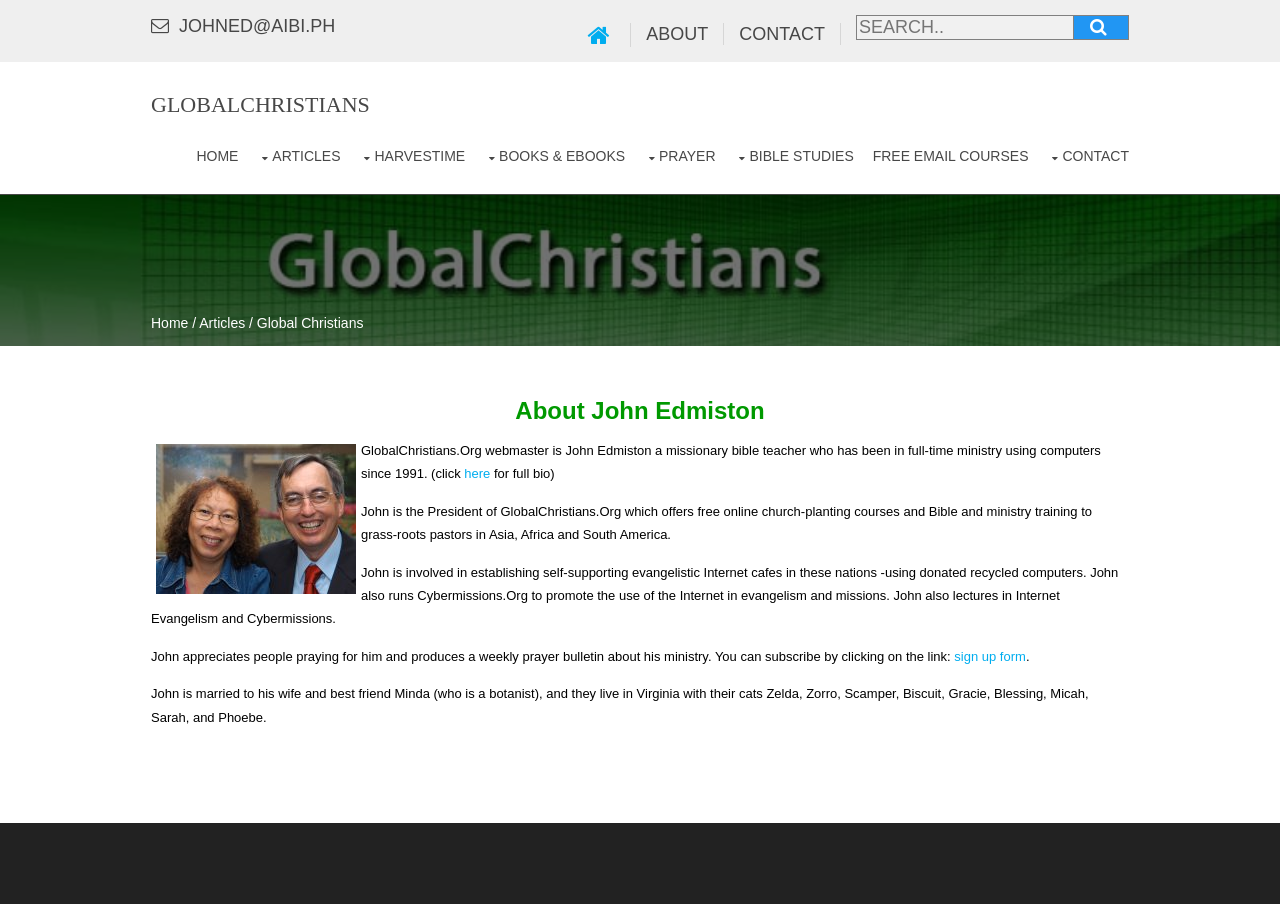Please specify the bounding box coordinates of the clickable region necessary for completing the following instruction: "Search for something". The coordinates must consist of four float numbers between 0 and 1, i.e., [left, top, right, bottom].

[0.669, 0.017, 0.839, 0.044]